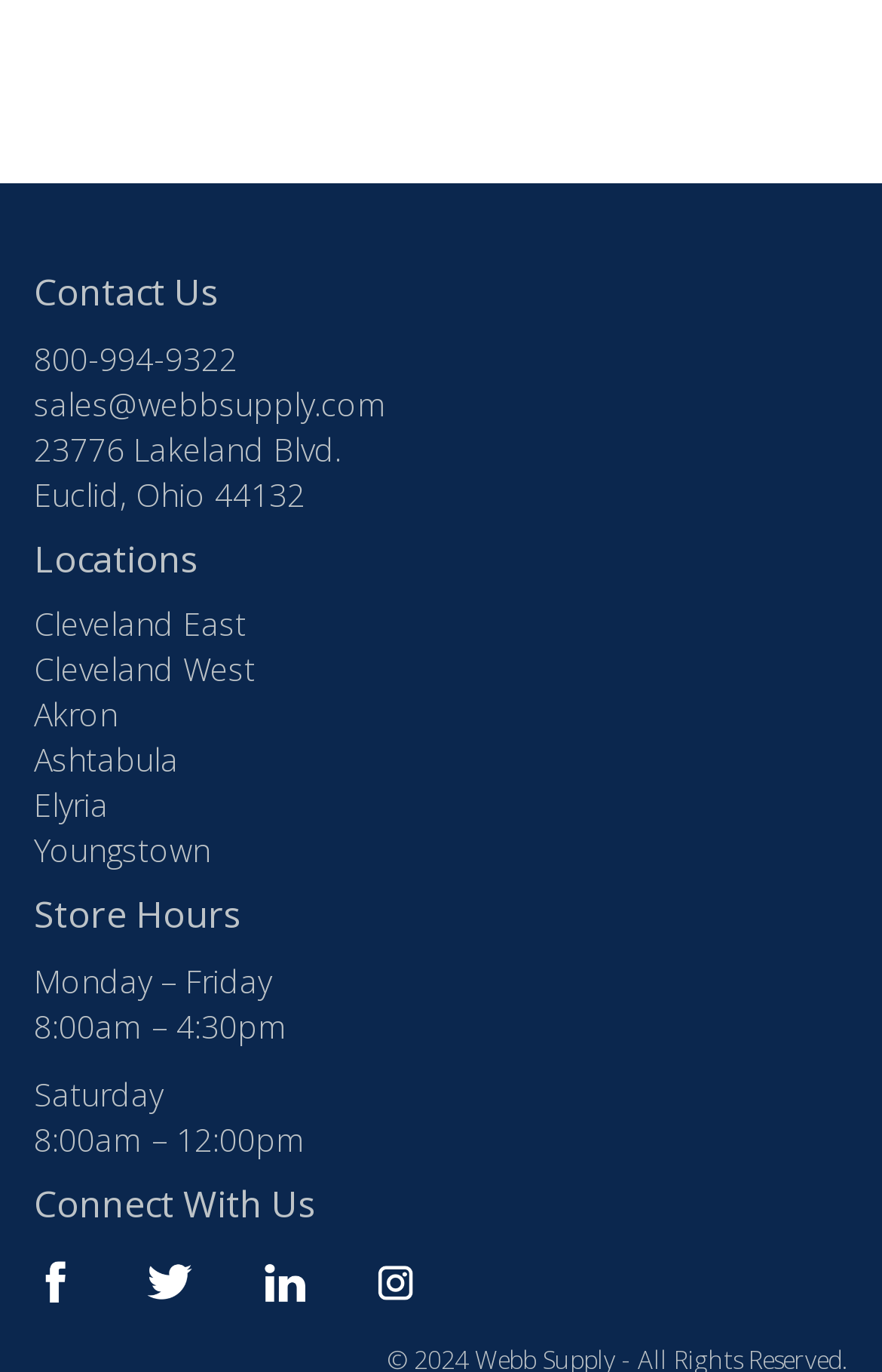Find the bounding box coordinates of the element to click in order to complete the given instruction: "Visit the Cleveland East location."

[0.038, 0.439, 0.279, 0.471]